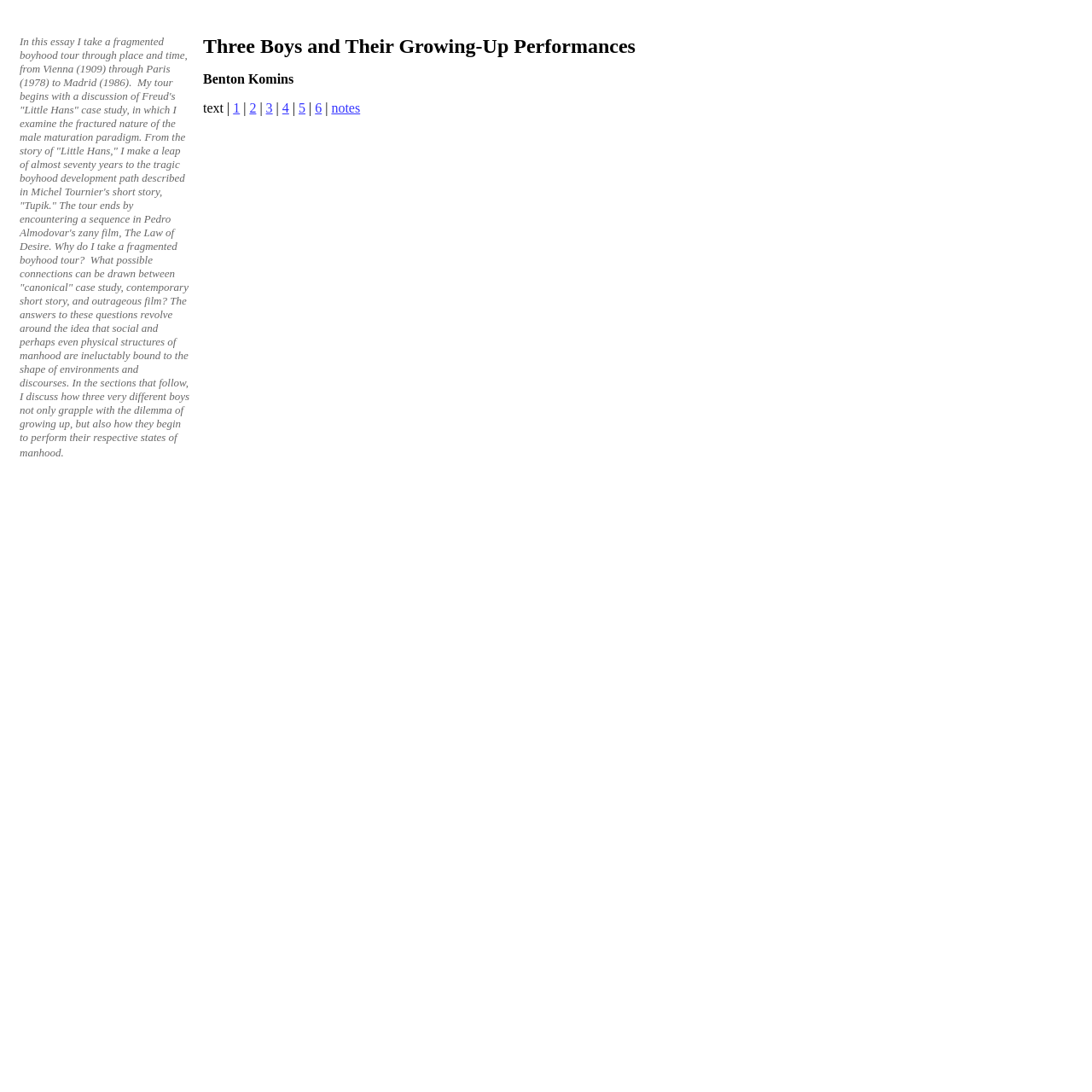Create a detailed summary of all the visual and textual information on the webpage.

The webpage appears to be an academic essay or article titled "Appendx 3: Three Boys and Their Growing-Up Performances: Benton Komins". The main content of the page is a lengthy paragraph that discusses the author's fragmented boyhood tour through place and time, examining the male maturation paradigm through various literary and cinematic works. The text is dense and academic in tone, with references to Freud's "Little Hans" case study, Michel Tournier's short story "Tupik", and Pedro Almodovar's film "The Law of Desire".

Above the main text, there is a table with two rows and two columns. The first cell of the table contains the main text, while the second cell contains a title "Three Boys and Their Growing-Up Performances" followed by the author's name "Benton Komins" and a series of links labeled "1", "2", "3", "4", "5", "6", and "notes", separated by vertical pipes. These links are positioned horizontally, one after the other, and are likely navigation links to different sections of the essay.

There are no images on the page, and the layout is primarily composed of text elements. The overall structure of the page is simple, with a clear hierarchy of elements and a focus on presenting the academic content.